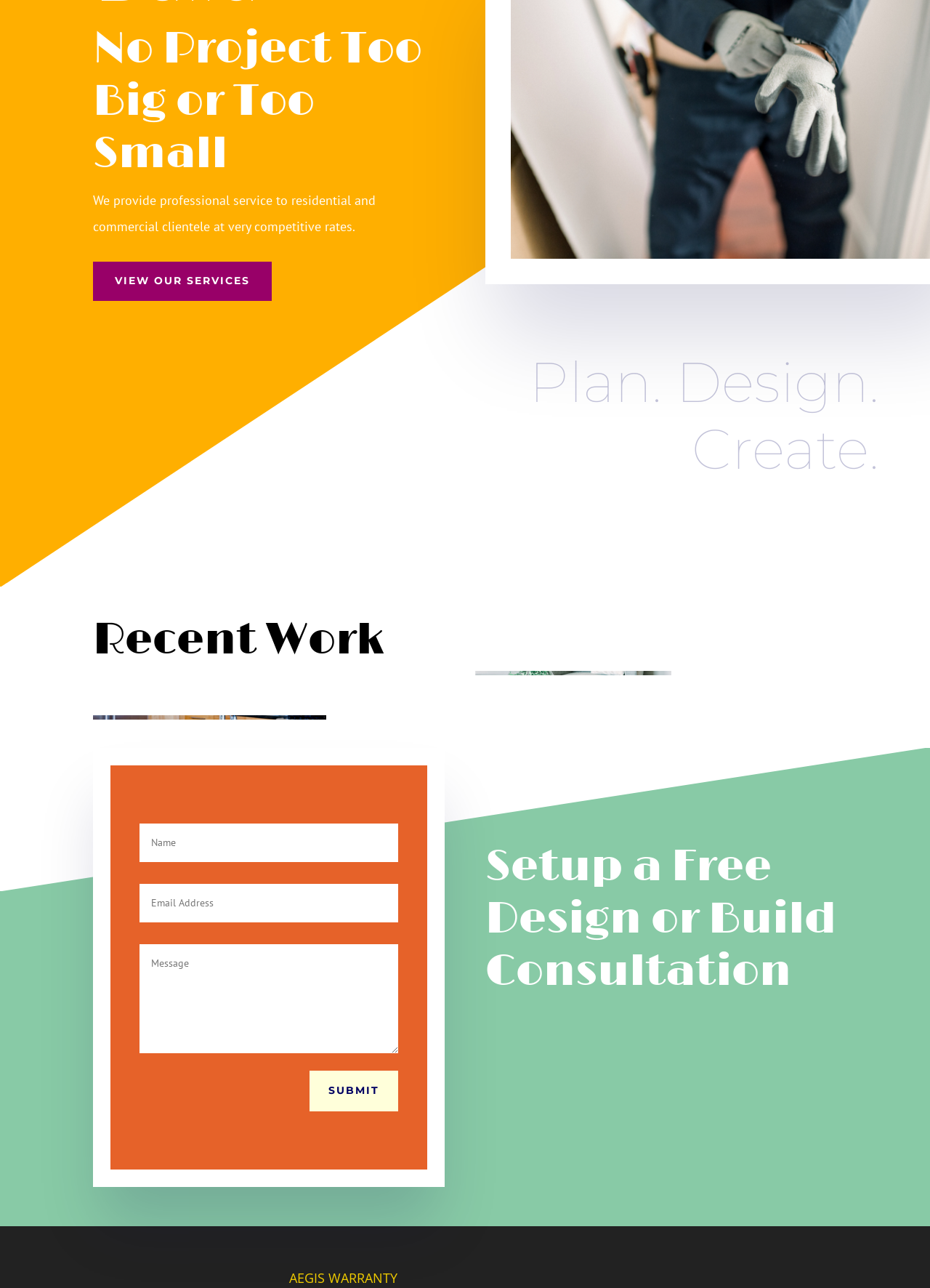What can users do on the webpage?
Identify the answer in the screenshot and reply with a single word or phrase.

Setup a consultation